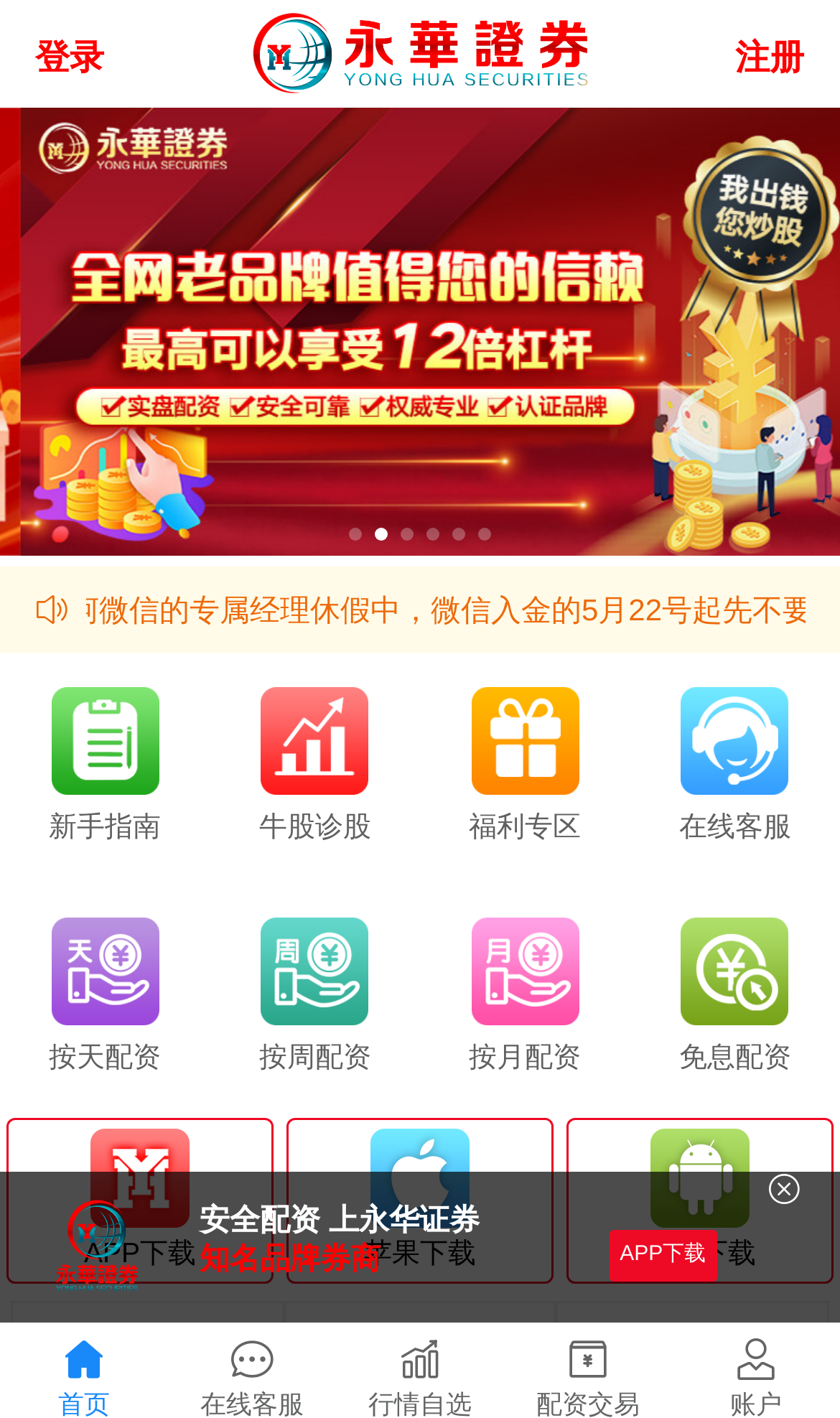How many years of experience does 吴艳丽 have in the hotel industry?
Based on the visual content, answer with a single word or a brief phrase.

over 20